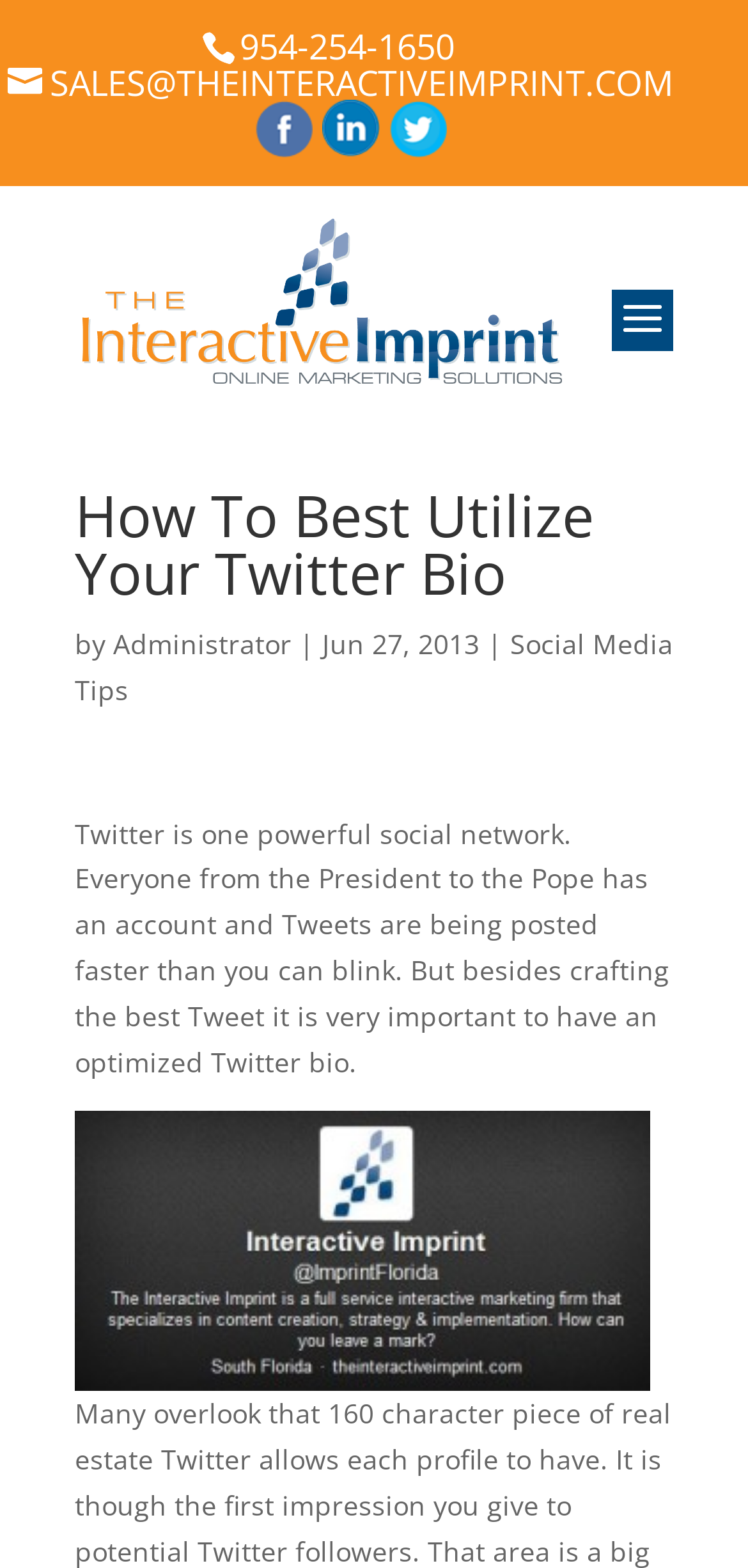Indicate the bounding box coordinates of the element that must be clicked to execute the instruction: "View Ruby000's profile". The coordinates should be given as four float numbers between 0 and 1, i.e., [left, top, right, bottom].

None